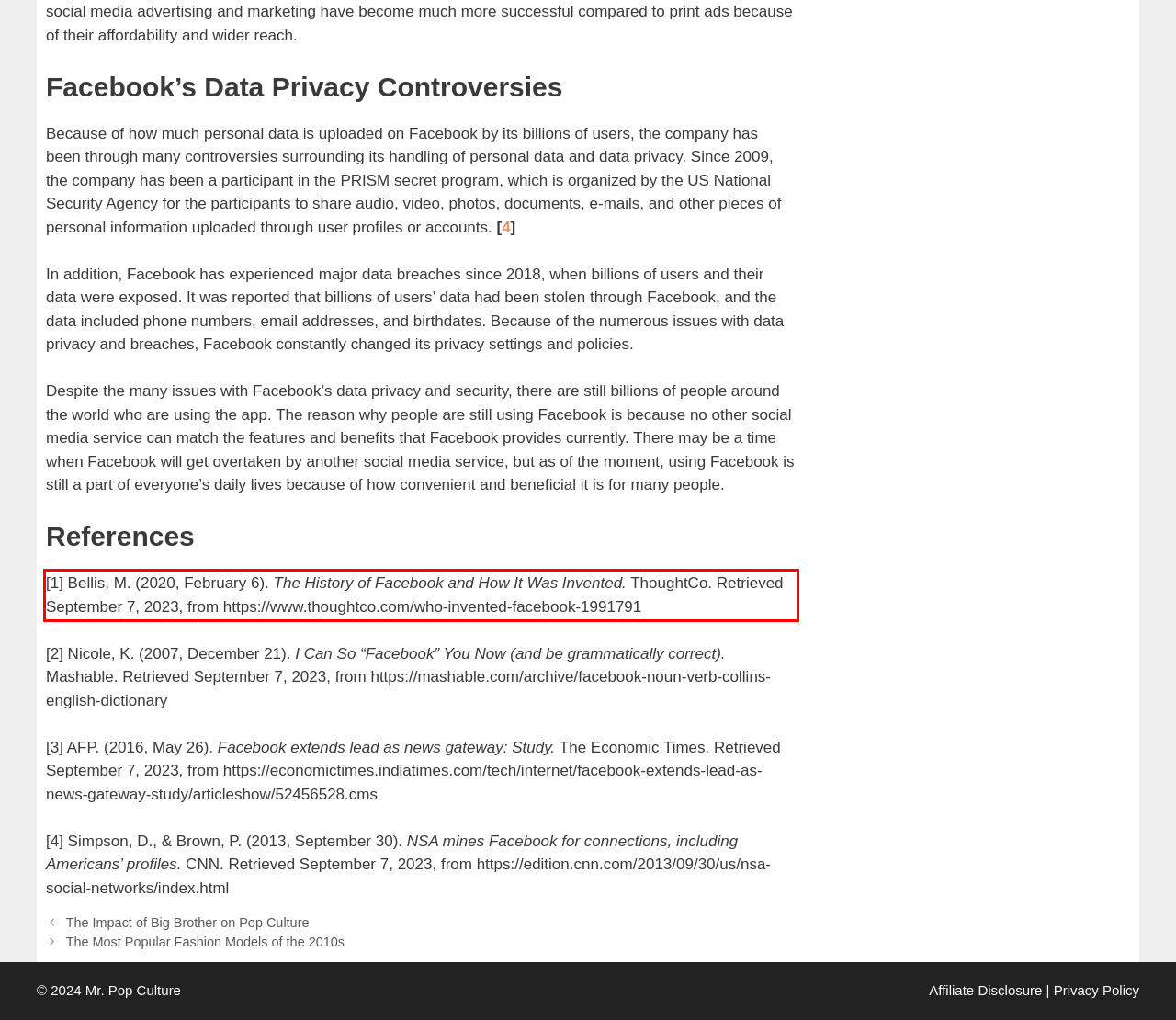Examine the screenshot of the webpage, locate the red bounding box, and generate the text contained within it.

[1] Bellis, M. (2020, February 6). The History of Facebook and How It Was Invented. ThoughtCo. Retrieved September 7, 2023, from https://www.thoughtco.com/who-invented-facebook-1991791